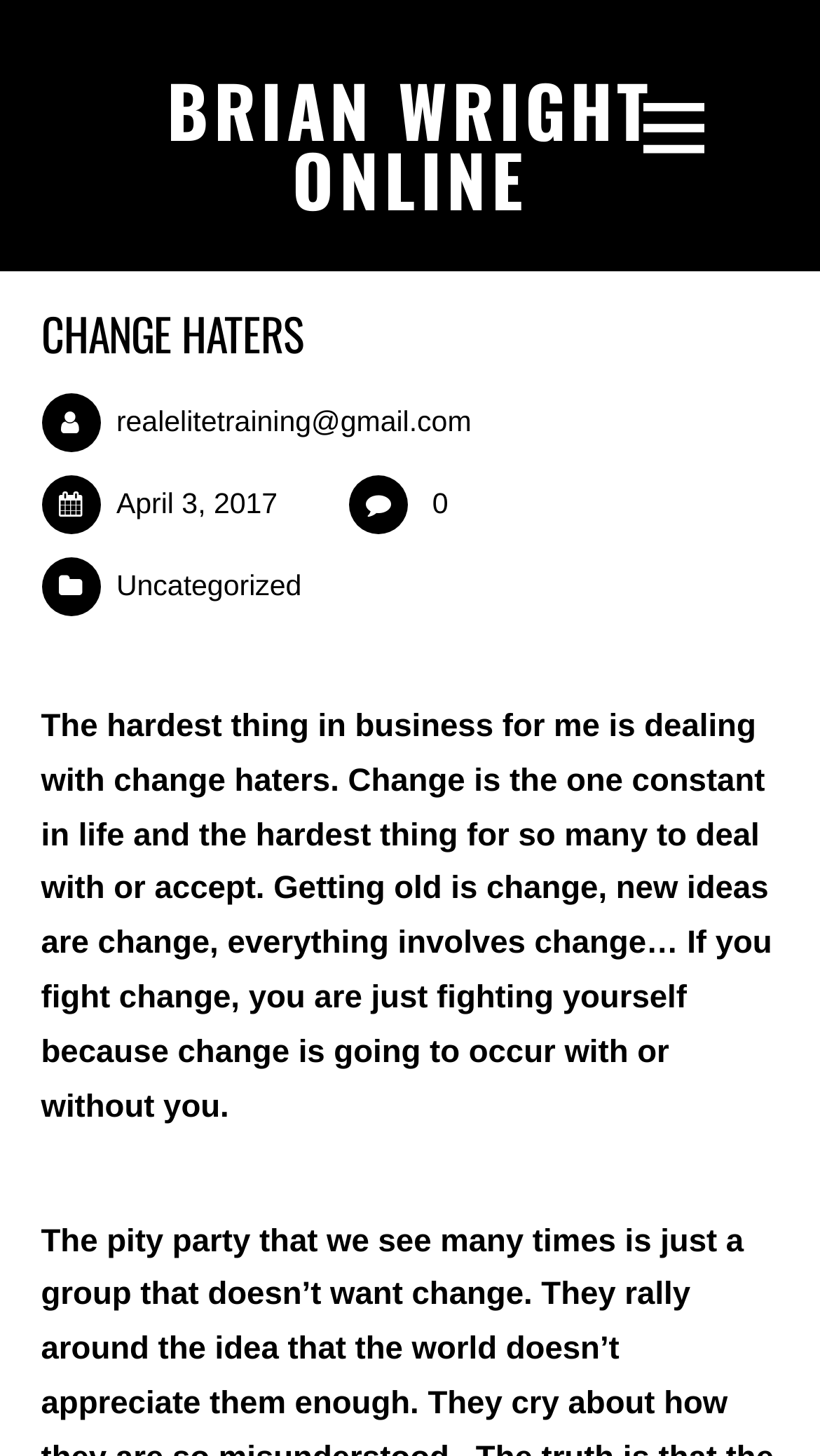Respond with a single word or phrase:
What is the author's email address?

realelitetraining@gmail.com